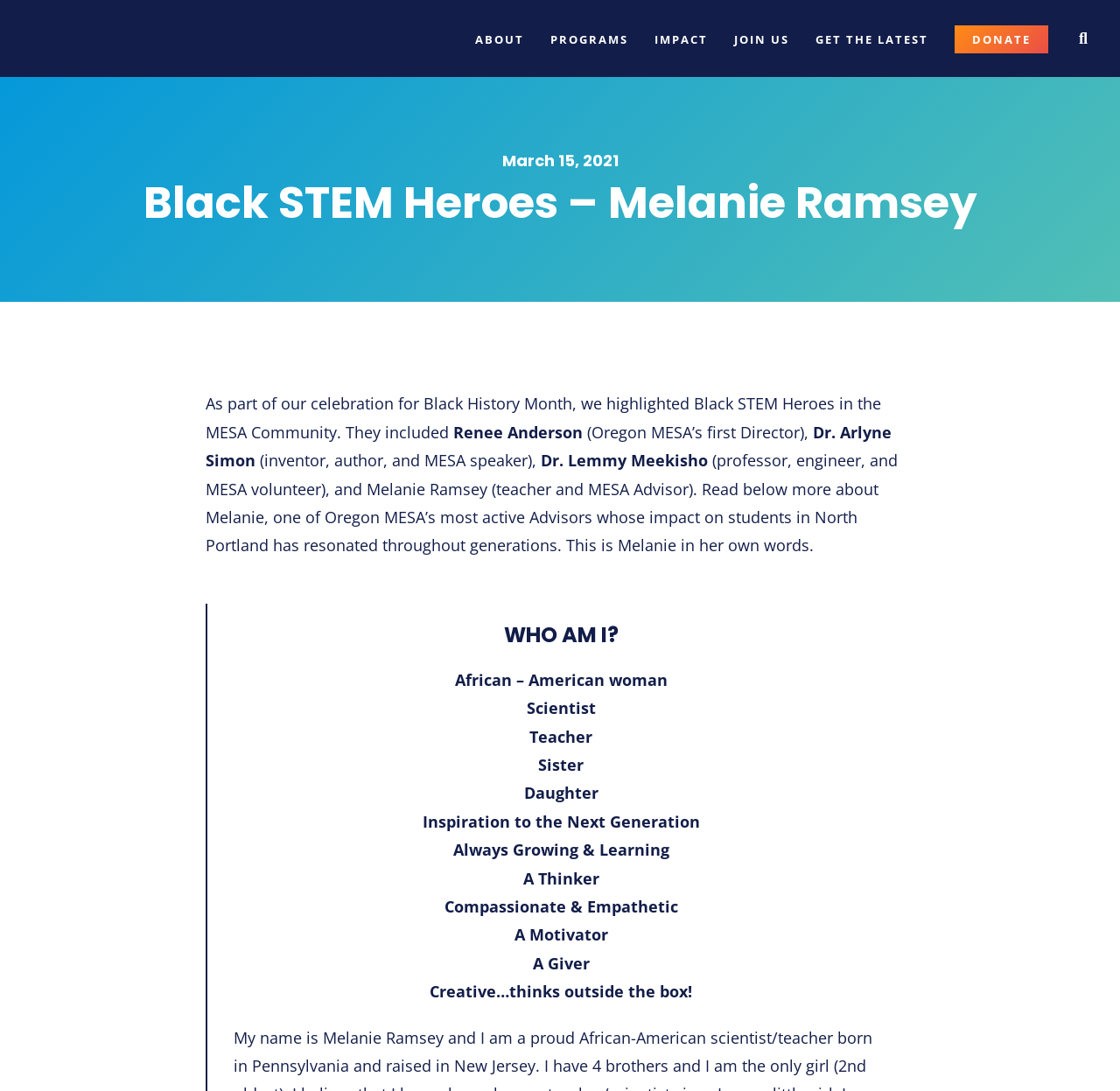What is the profession of Melanie Ramsey?
Based on the visual content, answer with a single word or a brief phrase.

Teacher and MESA Advisor